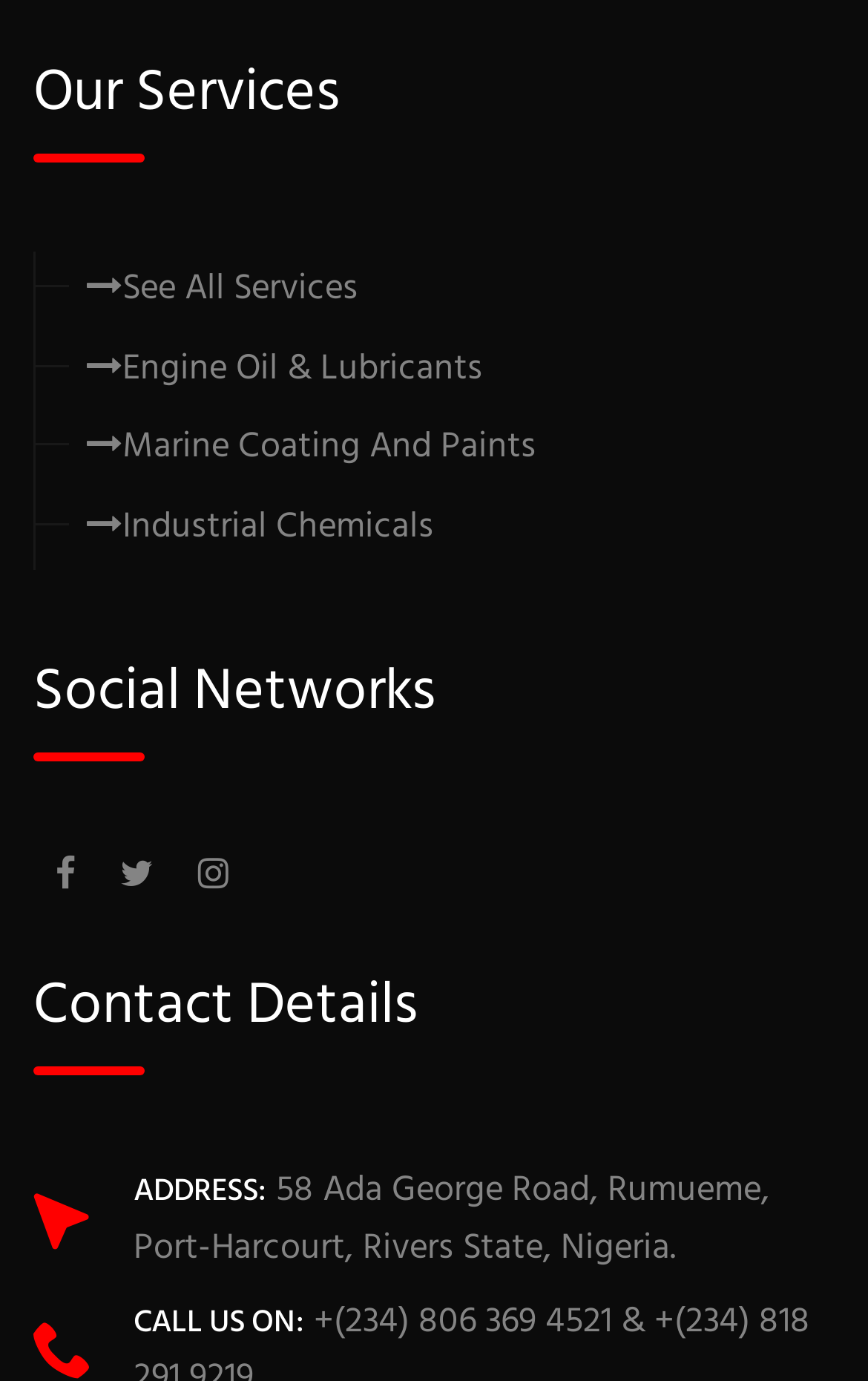Using the webpage screenshot and the element description parent_node: Social Networks title="Facebook", determine the bounding box coordinates. Specify the coordinates in the format (top-left x, top-left y, bottom-right x, bottom-right y) with values ranging from 0 to 1.

[0.038, 0.615, 0.113, 0.657]